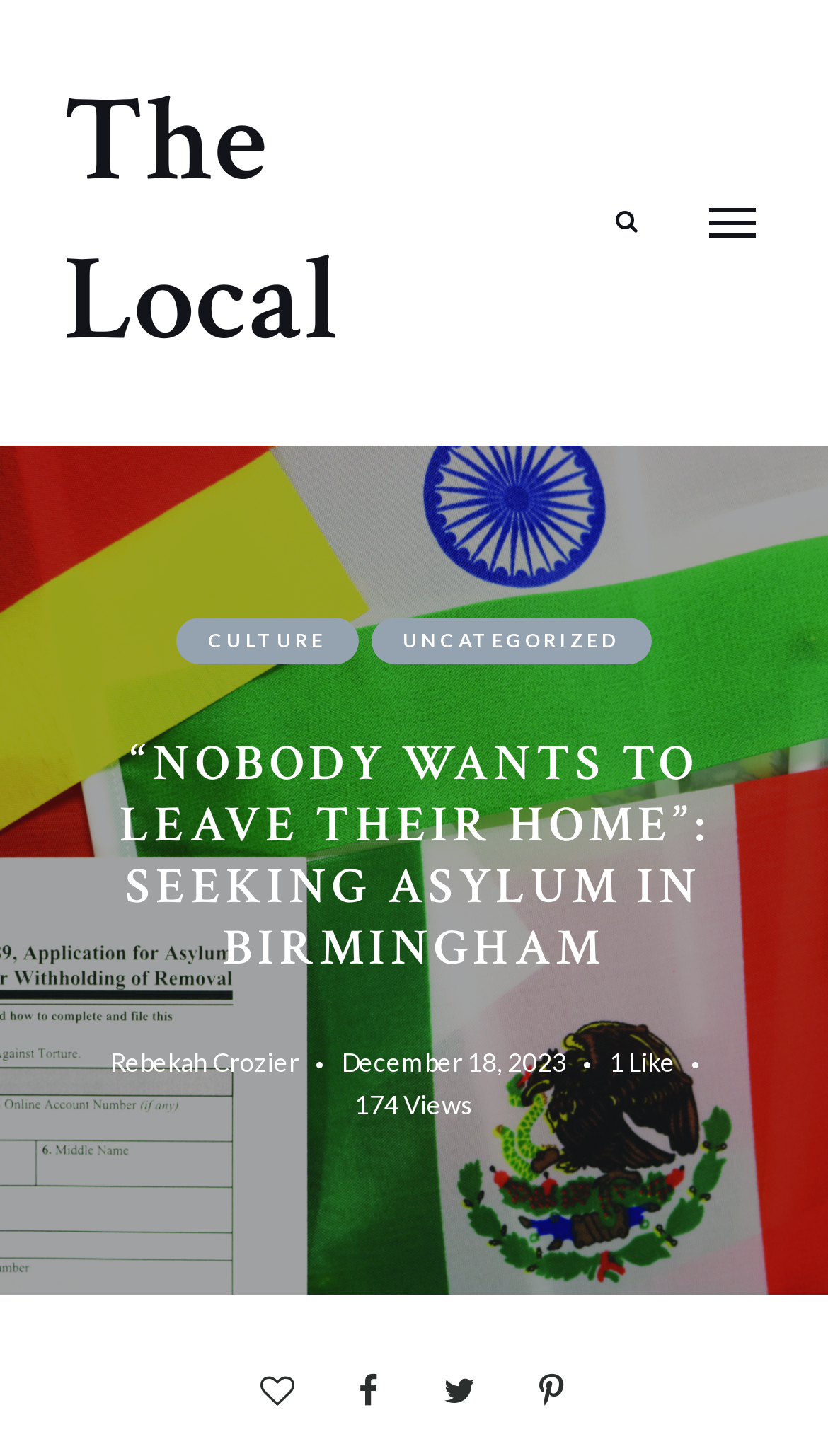Identify the bounding box coordinates of the area you need to click to perform the following instruction: "Read the article by Rebekah Crozier".

[0.133, 0.719, 0.362, 0.741]